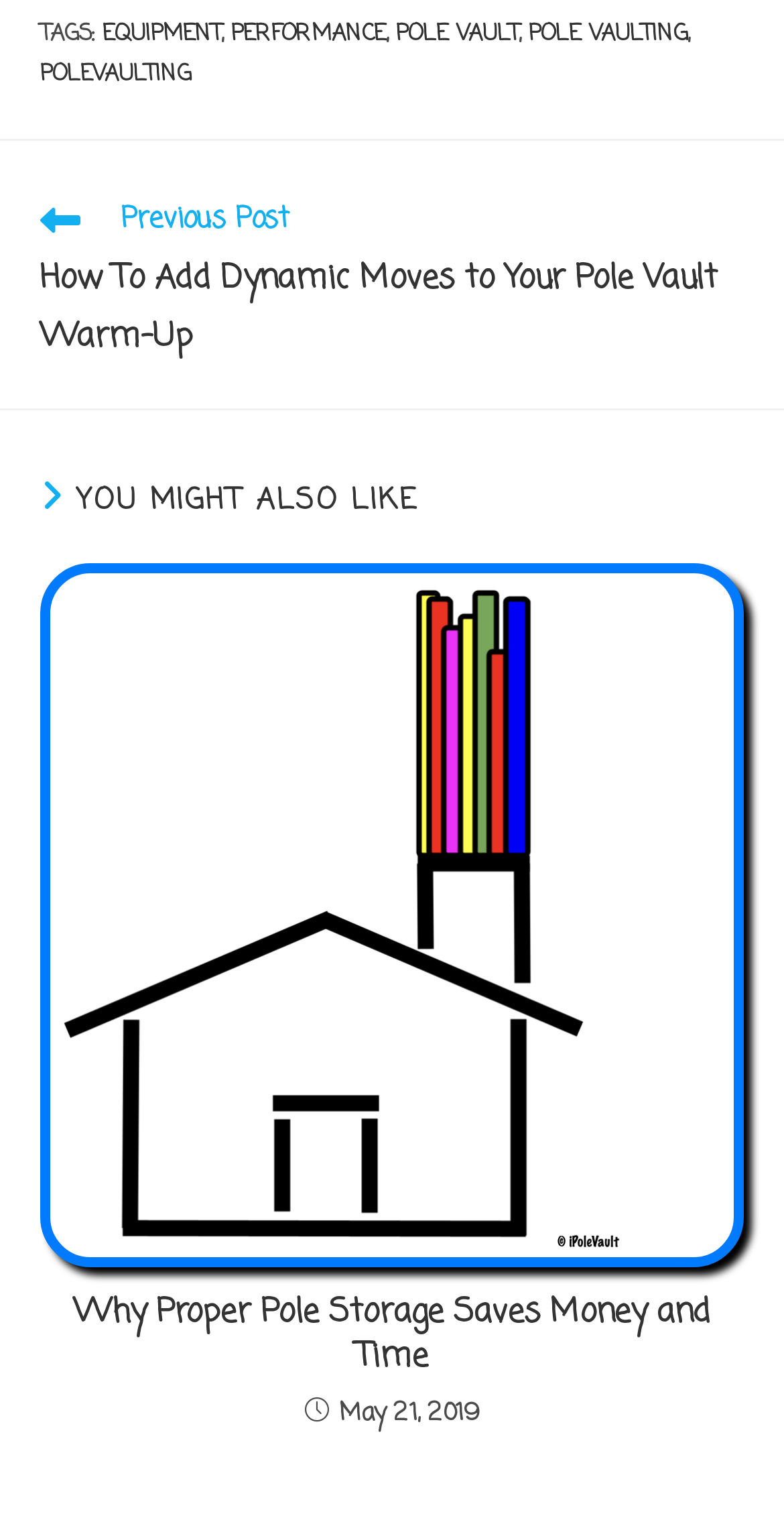Identify the bounding box coordinates for the UI element described as: "polevaulting".

[0.051, 0.038, 0.244, 0.06]